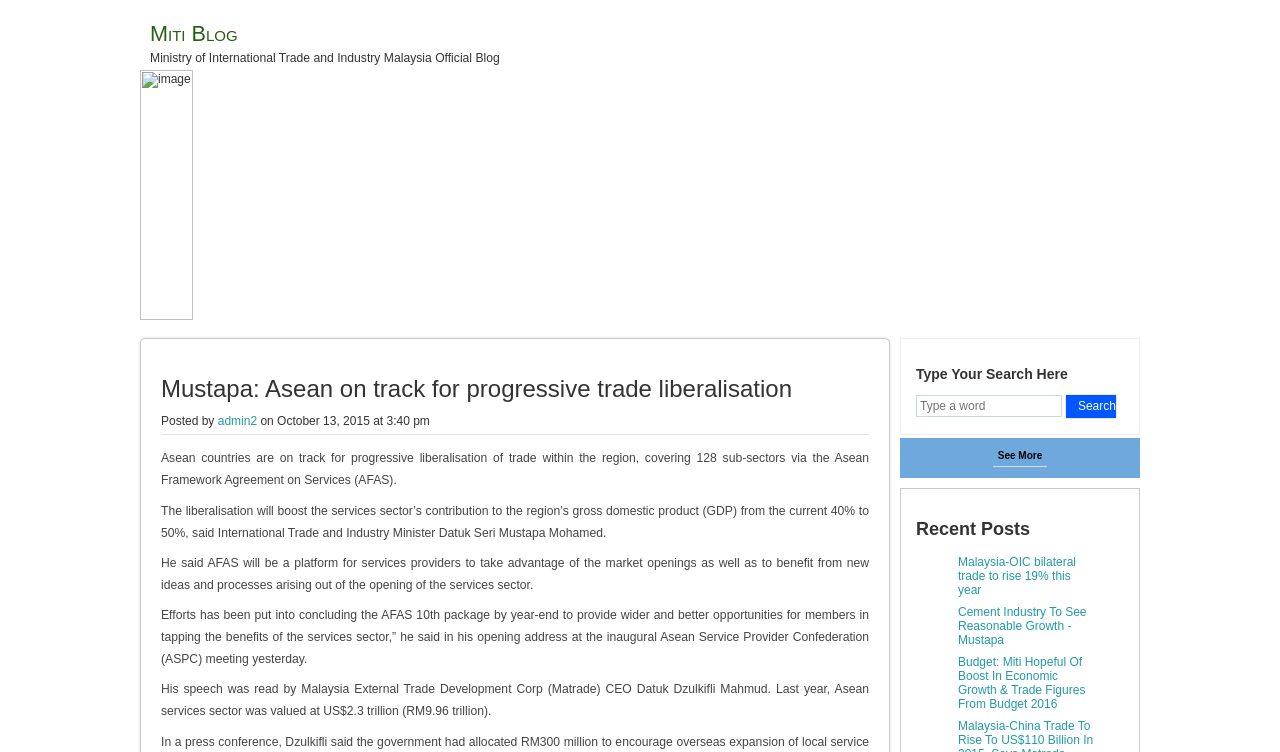Locate the bounding box coordinates of the segment that needs to be clicked to meet this instruction: "Search for a specific blog category".

[0.754, 0.601, 0.84, 0.624]